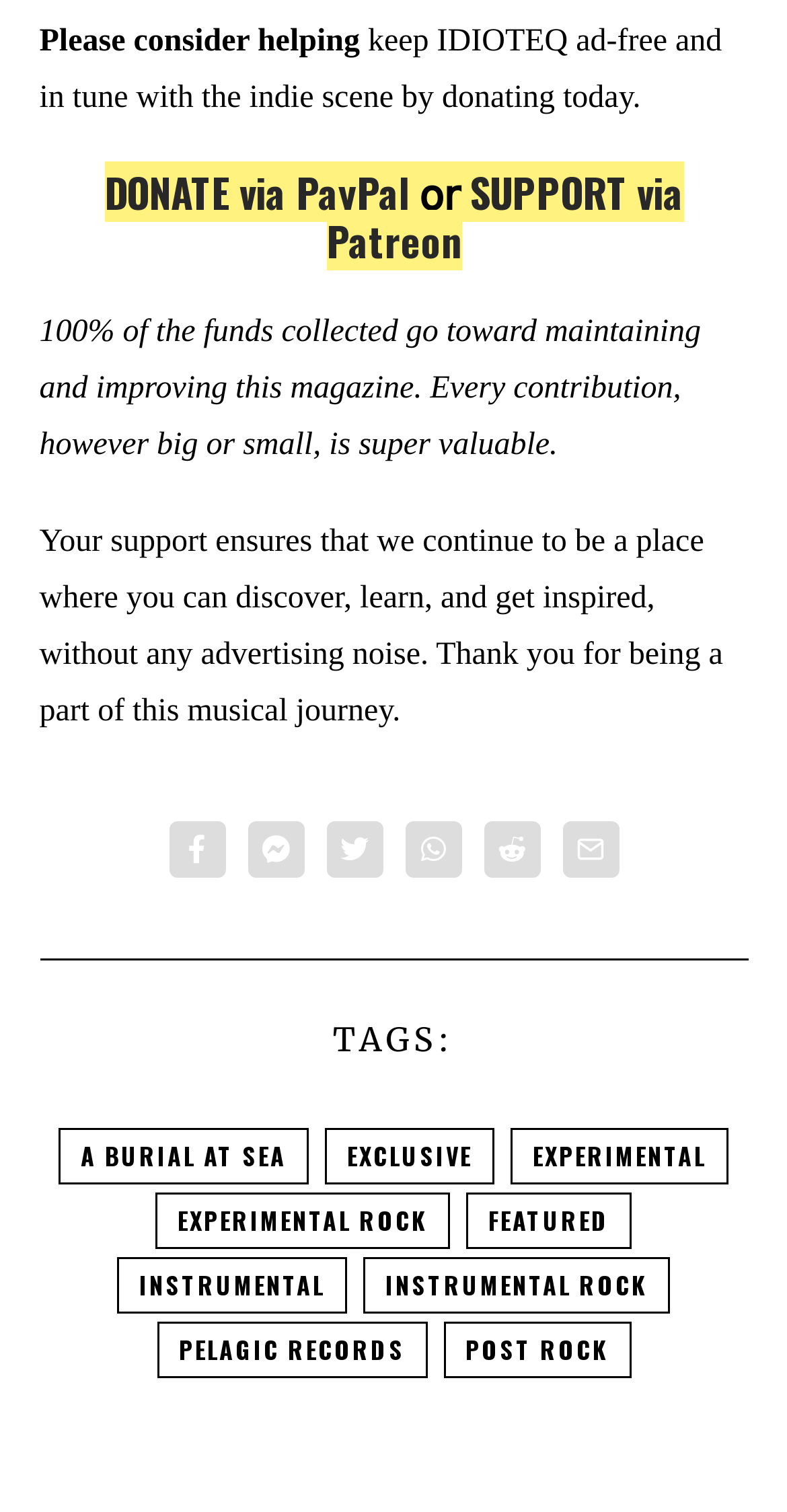Identify the bounding box coordinates of the section to be clicked to complete the task described by the following instruction: "Donate via PayPal". The coordinates should be four float numbers between 0 and 1, formatted as [left, top, right, bottom].

[0.132, 0.106, 0.519, 0.146]